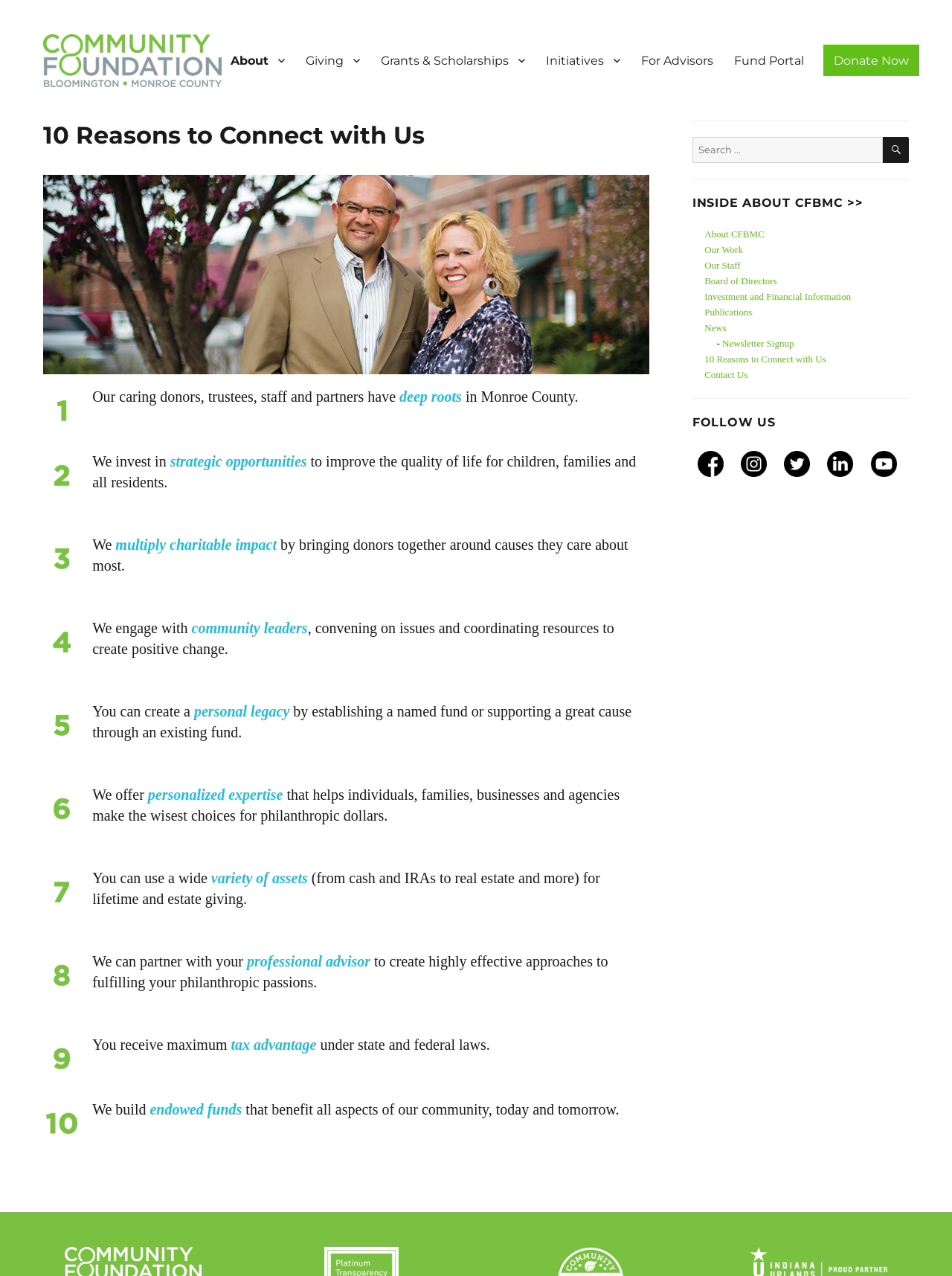Can you specify the bounding box coordinates of the area that needs to be clicked to fulfill the following instruction: "Click the 'Grants & Scholarships' link"?

[0.389, 0.035, 0.562, 0.059]